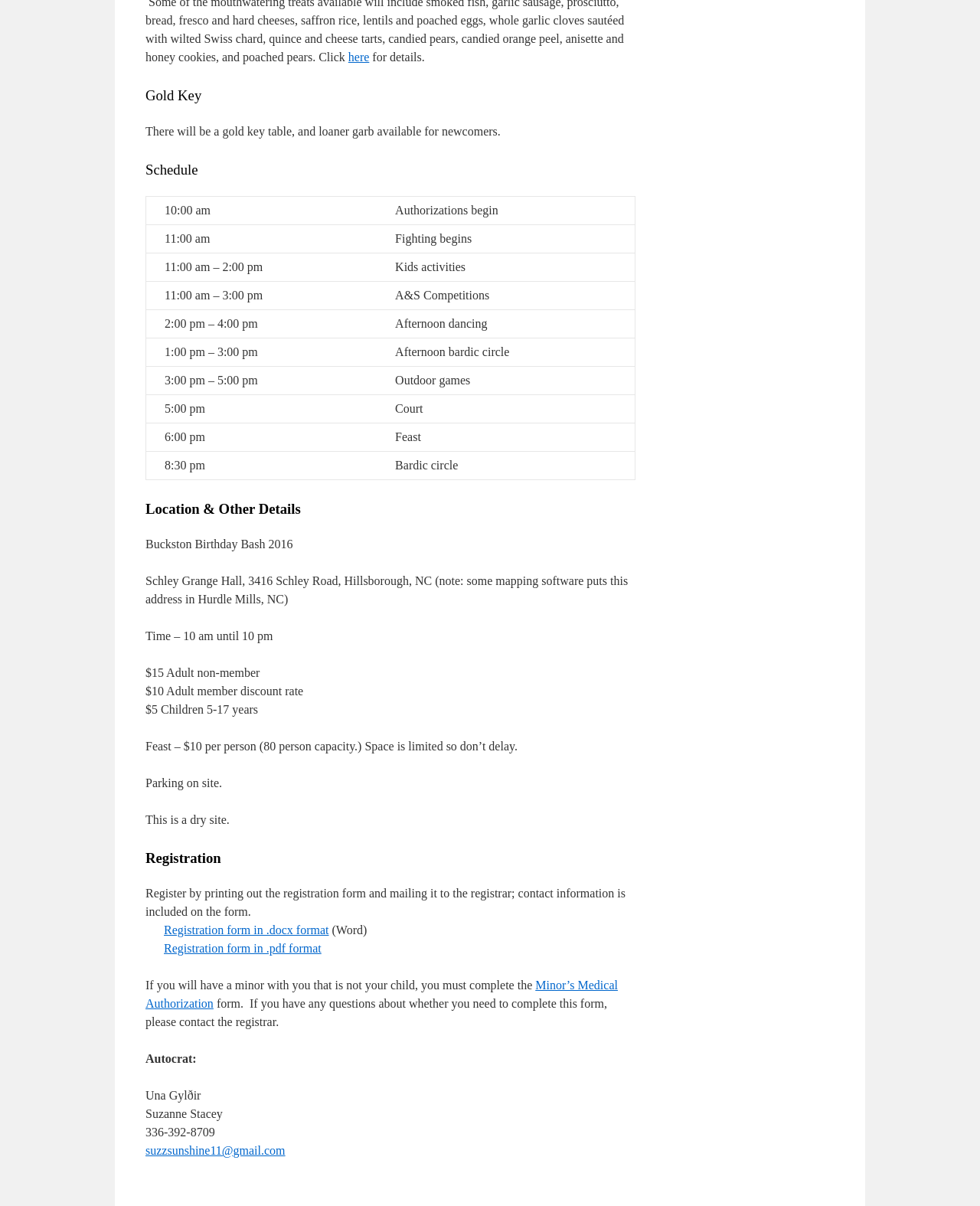What is the schedule for authorizations?
Based on the image, respond with a single word or phrase.

10:00 am